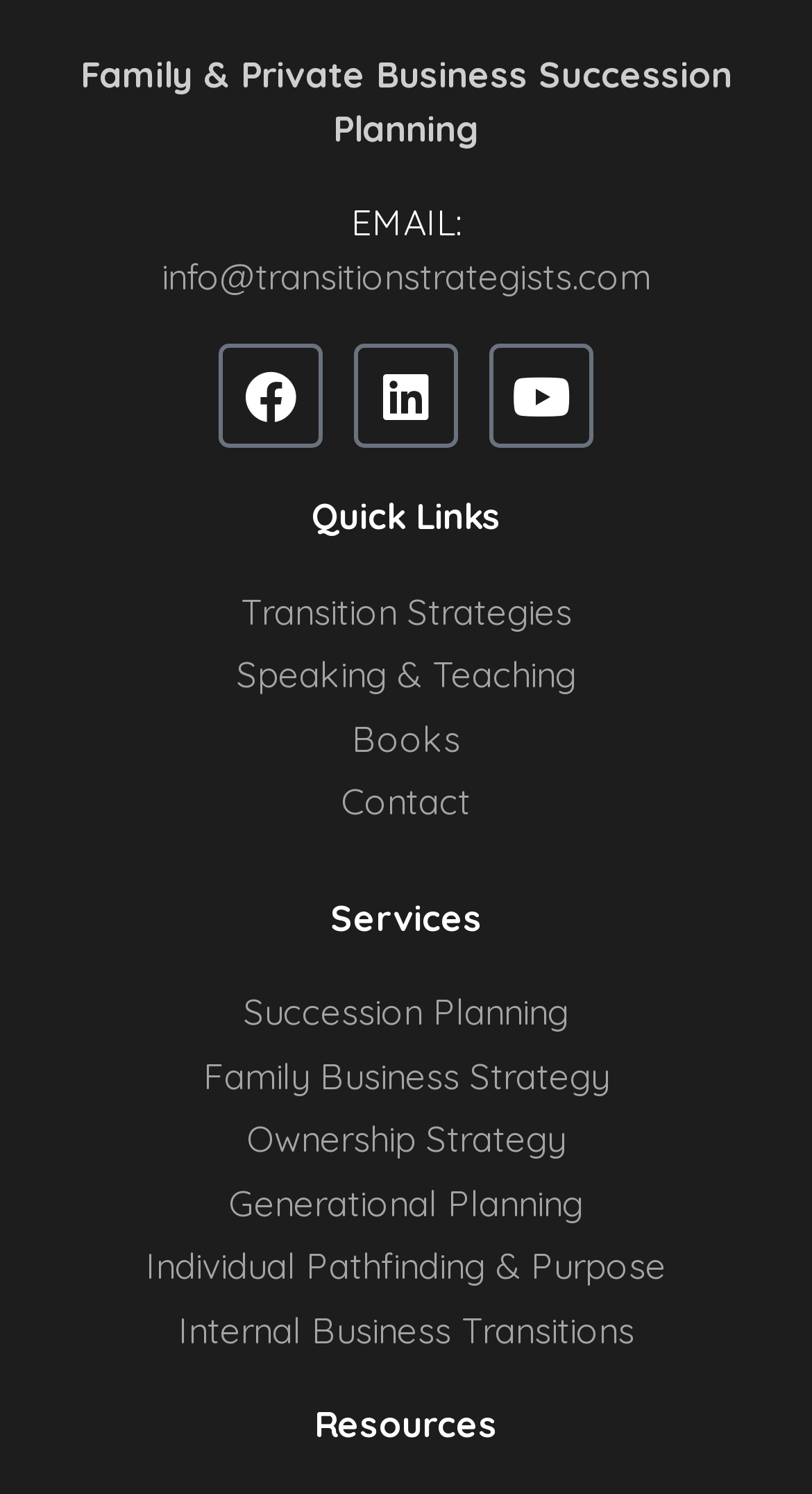Determine the bounding box coordinates for the region that must be clicked to execute the following instruction: "Learn more about Family Business Strategy".

[0.077, 0.702, 0.923, 0.738]